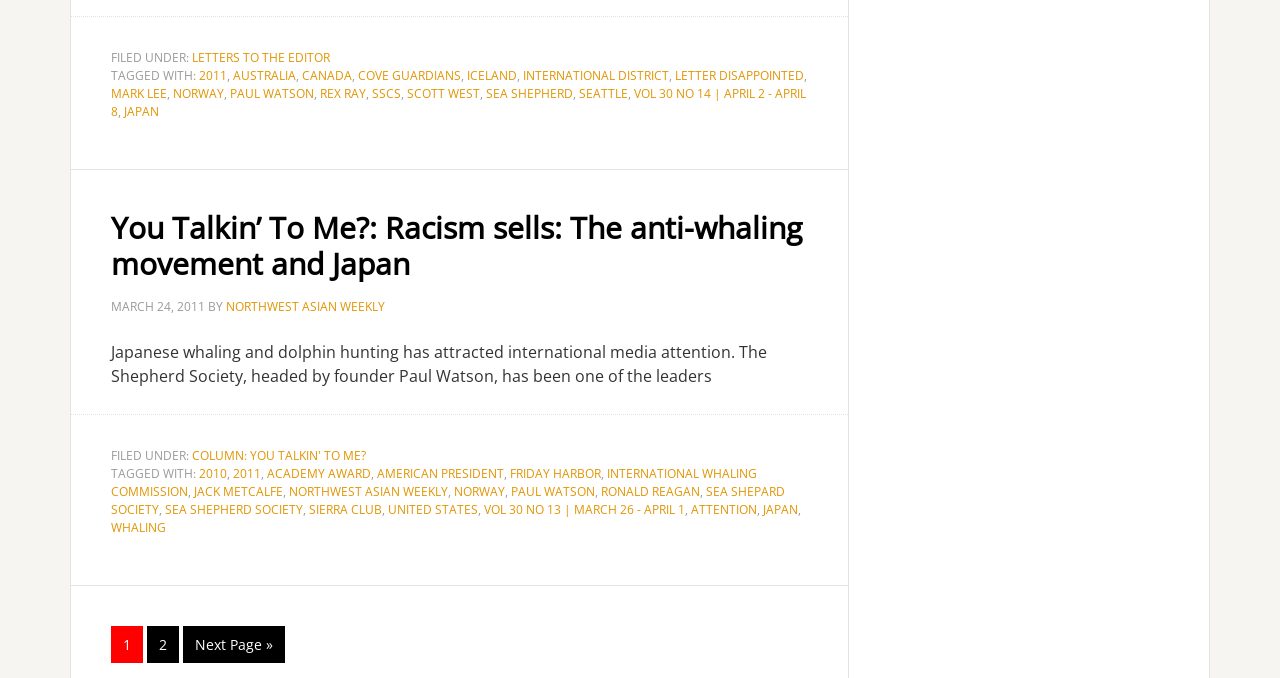Given the description "Sea Shepherd", determine the bounding box of the corresponding UI element.

[0.38, 0.125, 0.448, 0.15]